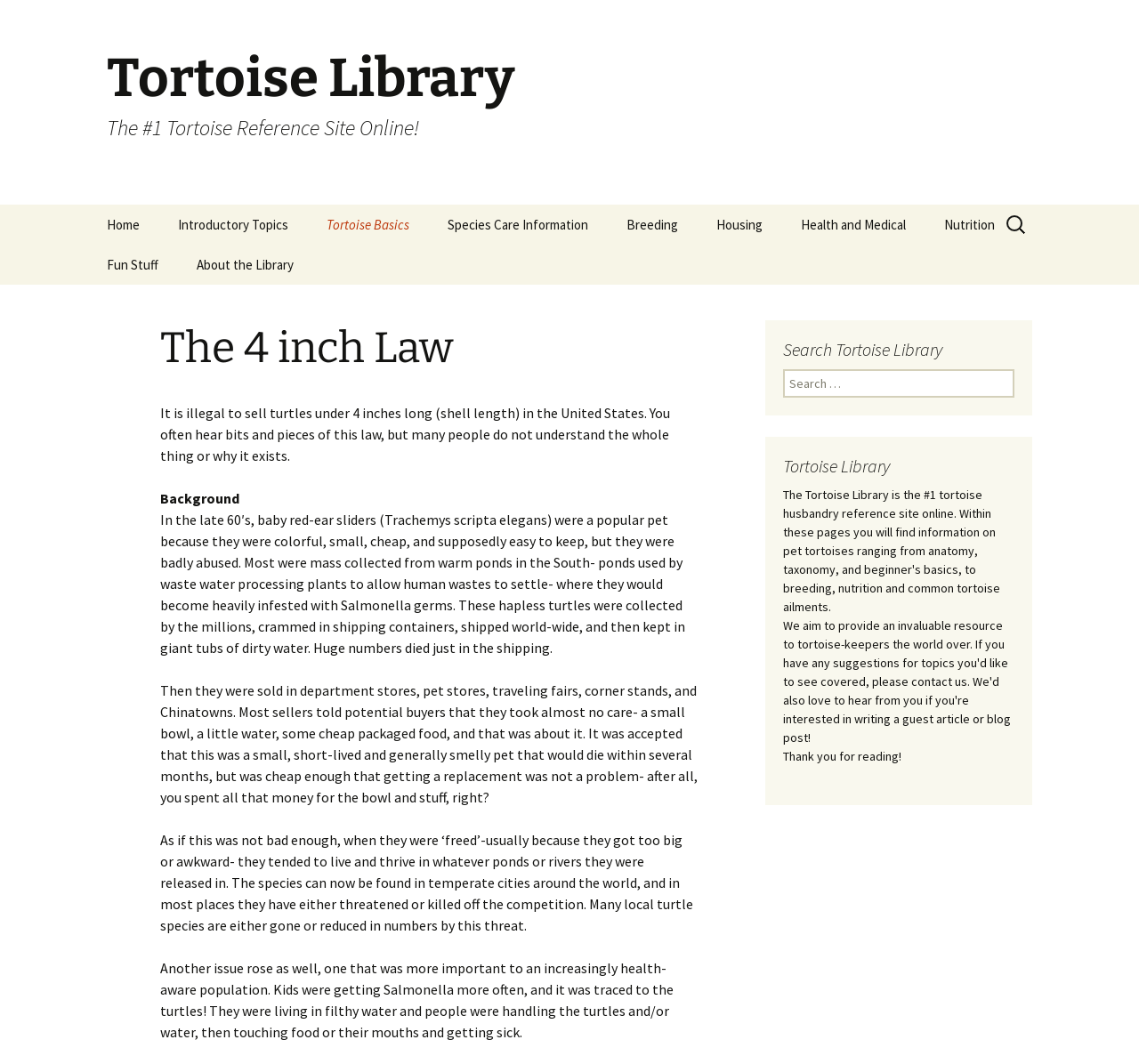Provide a thorough description of the webpage you see.

The webpage is titled "The 4 inch Law - Tortoise Library" and appears to be a comprehensive online resource for tortoise enthusiasts. At the top of the page, there is a prominent link to "Tortoise Library The #1 Tortoise Reference Site Online!" followed by a heading with the same text. Below this, there is a link to "Skip to content" and a navigation menu with links to various sections, including "Home", "Introductory Topics", "Tortoise Basics", and more.

The main content of the page is divided into several sections, each with its own set of links to related topics. The first section appears to be an introduction to tortoises, with links to topics such as "Handling Tortoises", "Is a Tortoise the Right Pet?", and "Selecting a Tortoise". The next section is dedicated to tortoise care, with links to topics like "Tortoise Anatomy & Senses", "The 4 inch Law", and "Turtle or Tortoise?".

Further down the page, there are sections on species care information, breeding, housing, health and medical issues, nutrition, and fun stuff like tortoise pet names and tortoise-themed quotes. Each section has multiple links to related topics, indicating a vast amount of information available on the website.

Overall, the webpage appears to be a thorough and well-organized resource for anyone interested in learning about tortoises, from beginners to experienced enthusiasts.